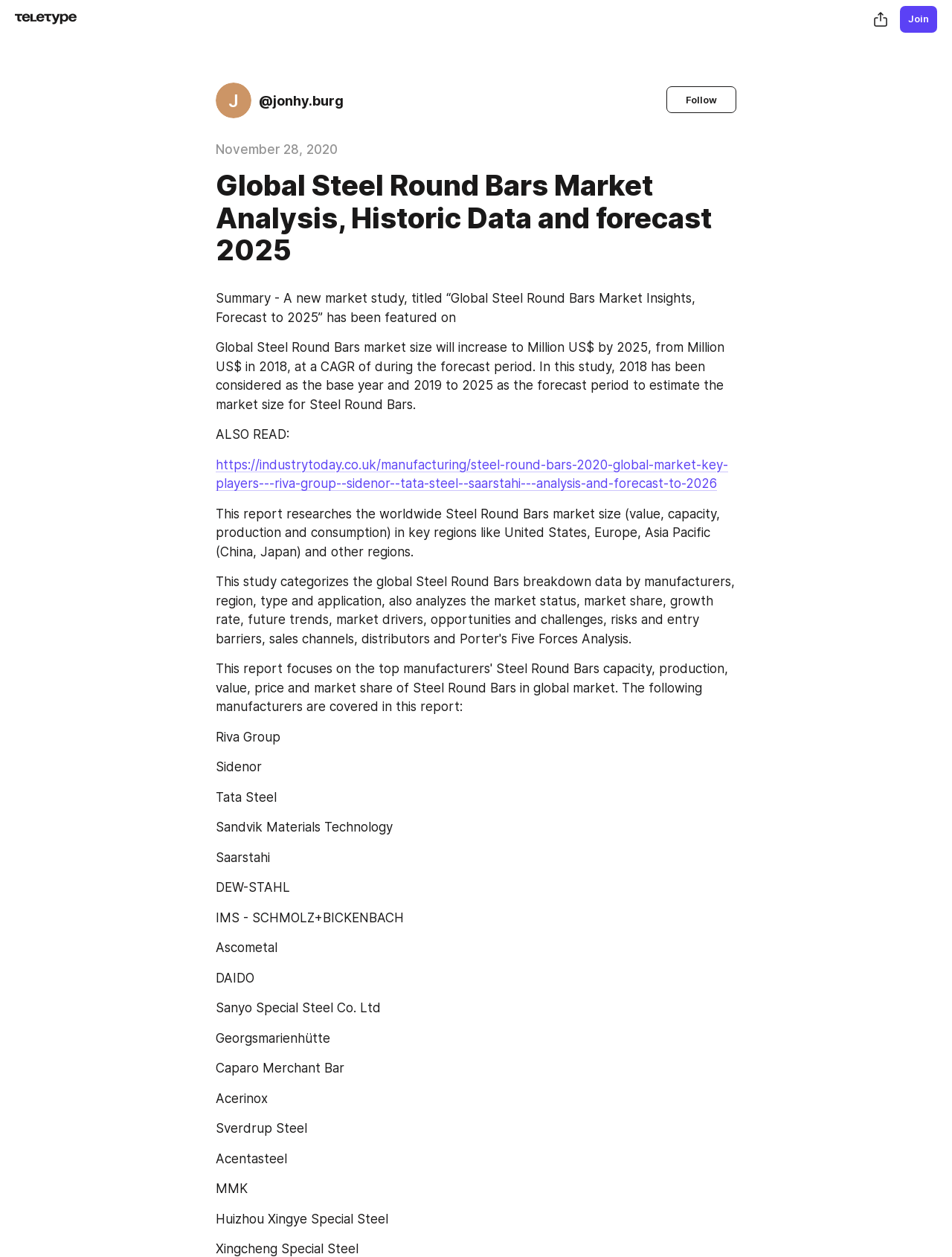Reply to the question with a brief word or phrase: What is the purpose of the report mentioned on the webpage?

To research the worldwide Steel Round Bars market